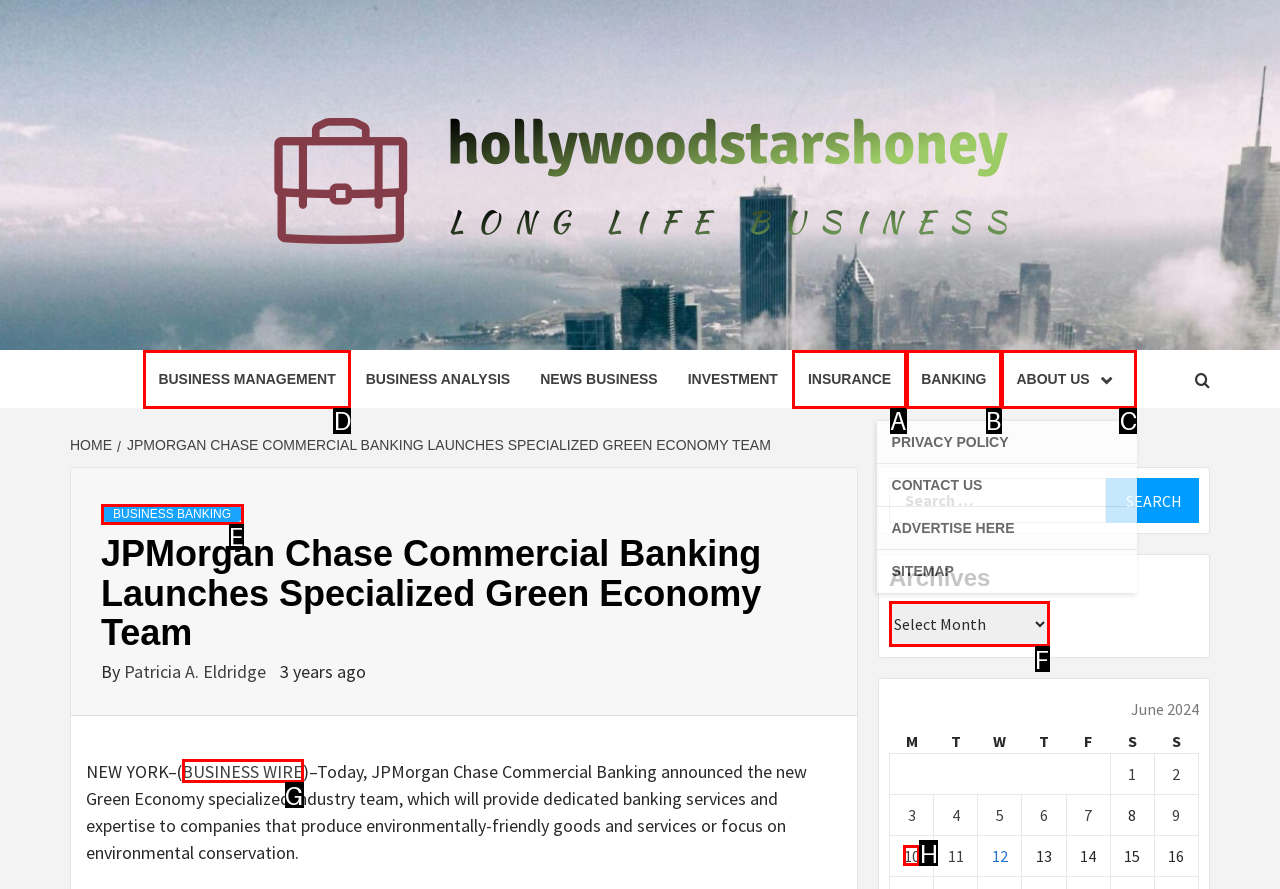Which option should be clicked to execute the task: Click on BUSINESS MANAGEMENT?
Reply with the letter of the chosen option.

D